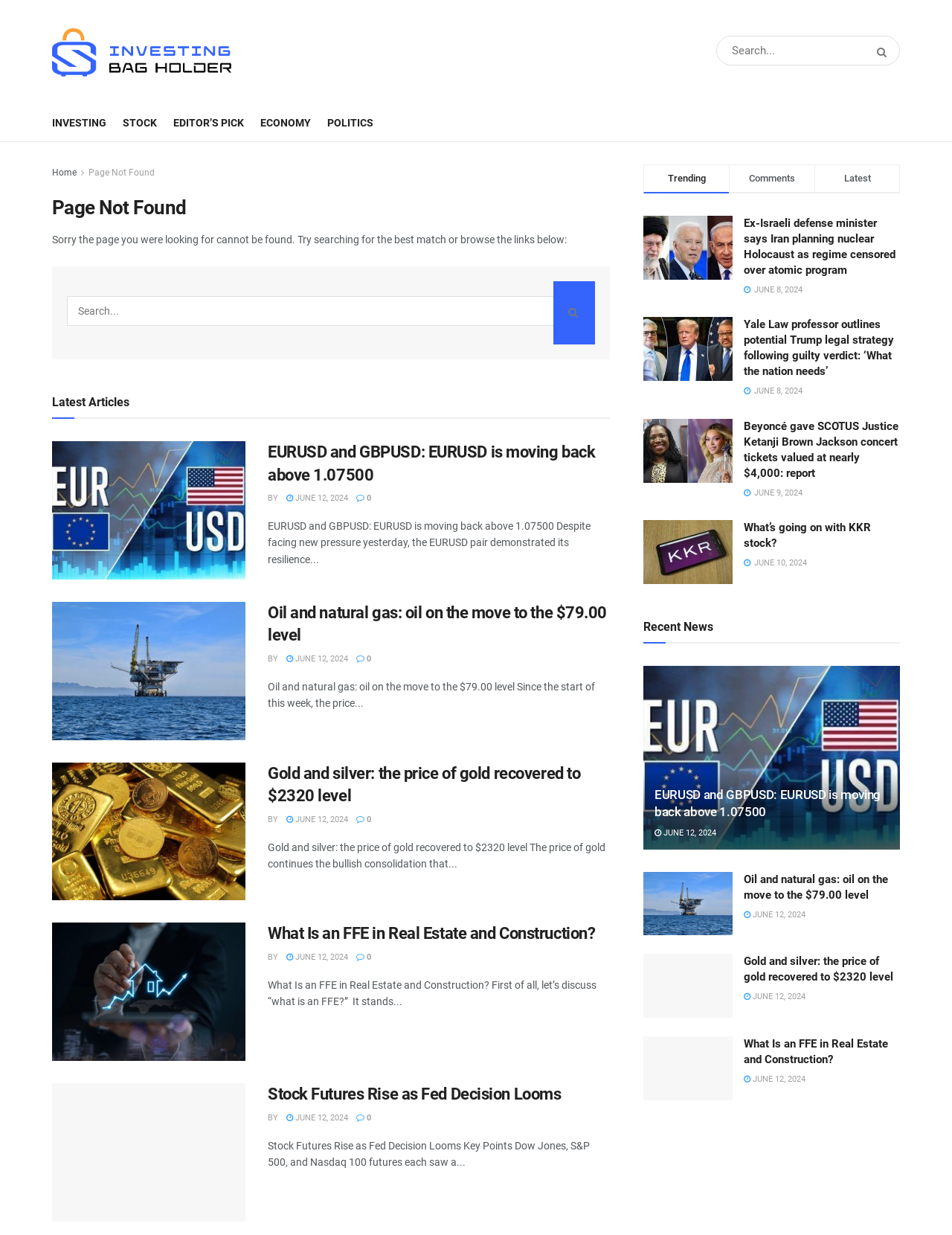Identify the bounding box coordinates for the UI element that matches this description: "name="s" placeholder="Search..."".

[0.752, 0.029, 0.945, 0.053]